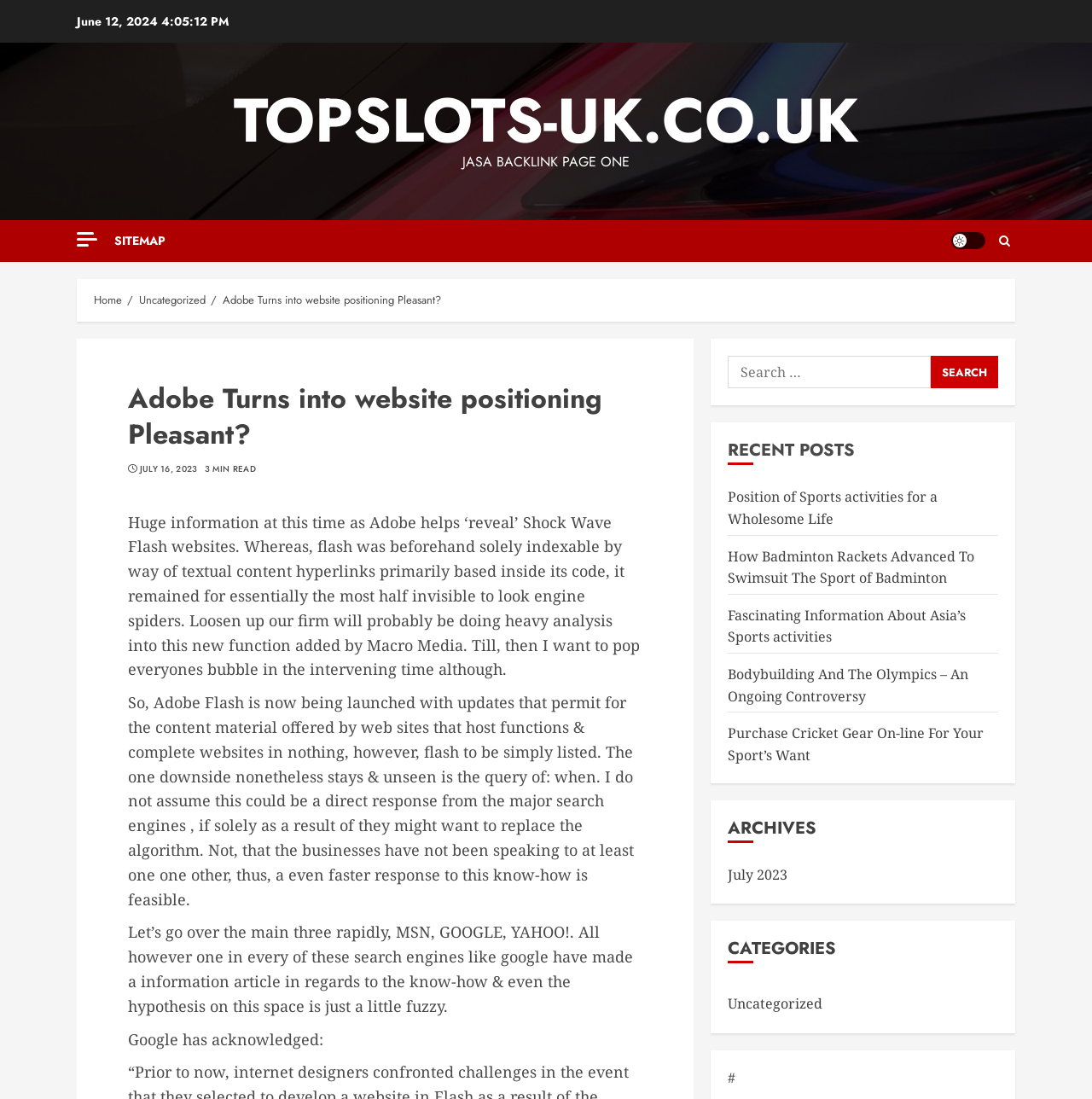Locate the bounding box coordinates of the element that should be clicked to fulfill the instruction: "Toggle the 'Light/Dark Button'".

[0.871, 0.211, 0.902, 0.227]